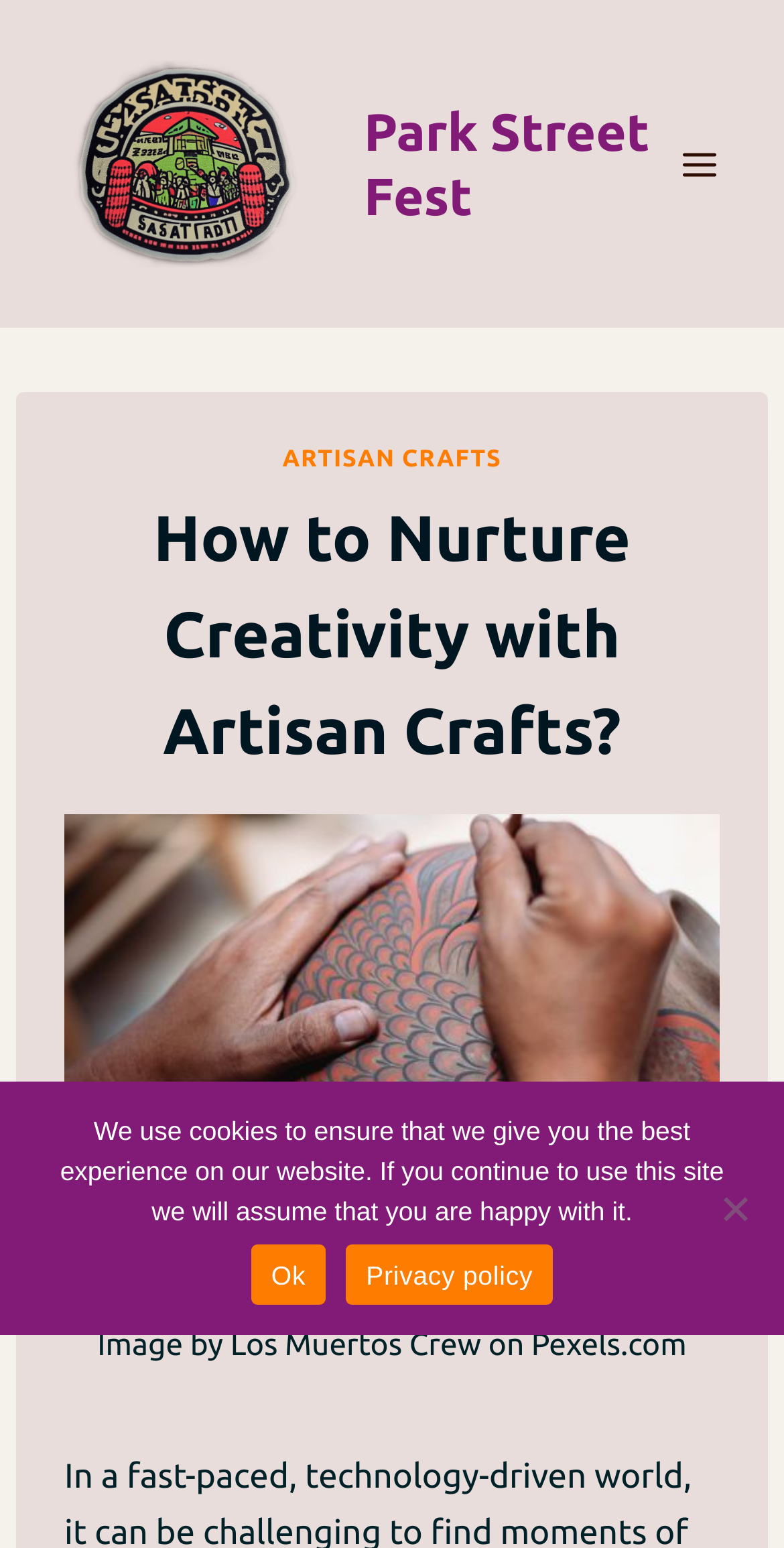Locate the UI element that matches the description Ok in the webpage screenshot. Return the bounding box coordinates in the format (top-left x, top-left y, bottom-right x, bottom-right y), with values ranging from 0 to 1.

[0.32, 0.804, 0.416, 0.843]